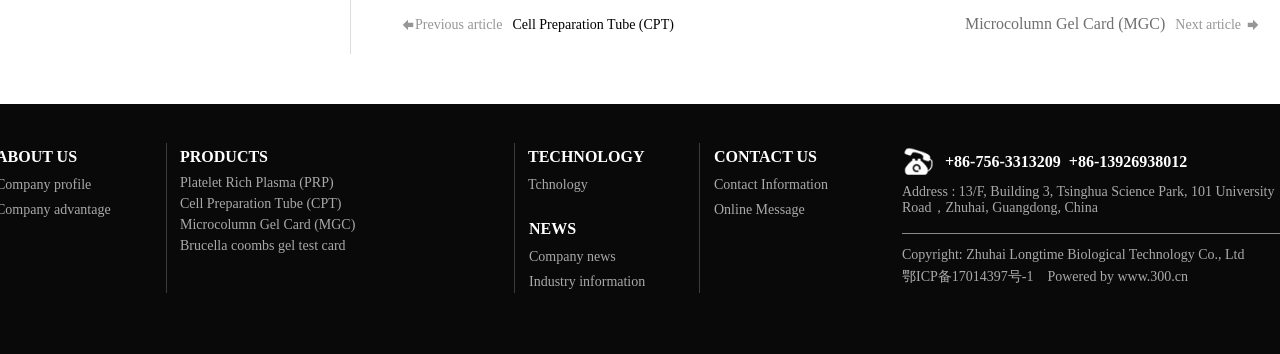Find the bounding box coordinates for the element that must be clicked to complete the instruction: "Call +86-756-33". The coordinates should be four float numbers between 0 and 1, indicated as [left, top, right, bottom].

[0.738, 0.432, 0.797, 0.48]